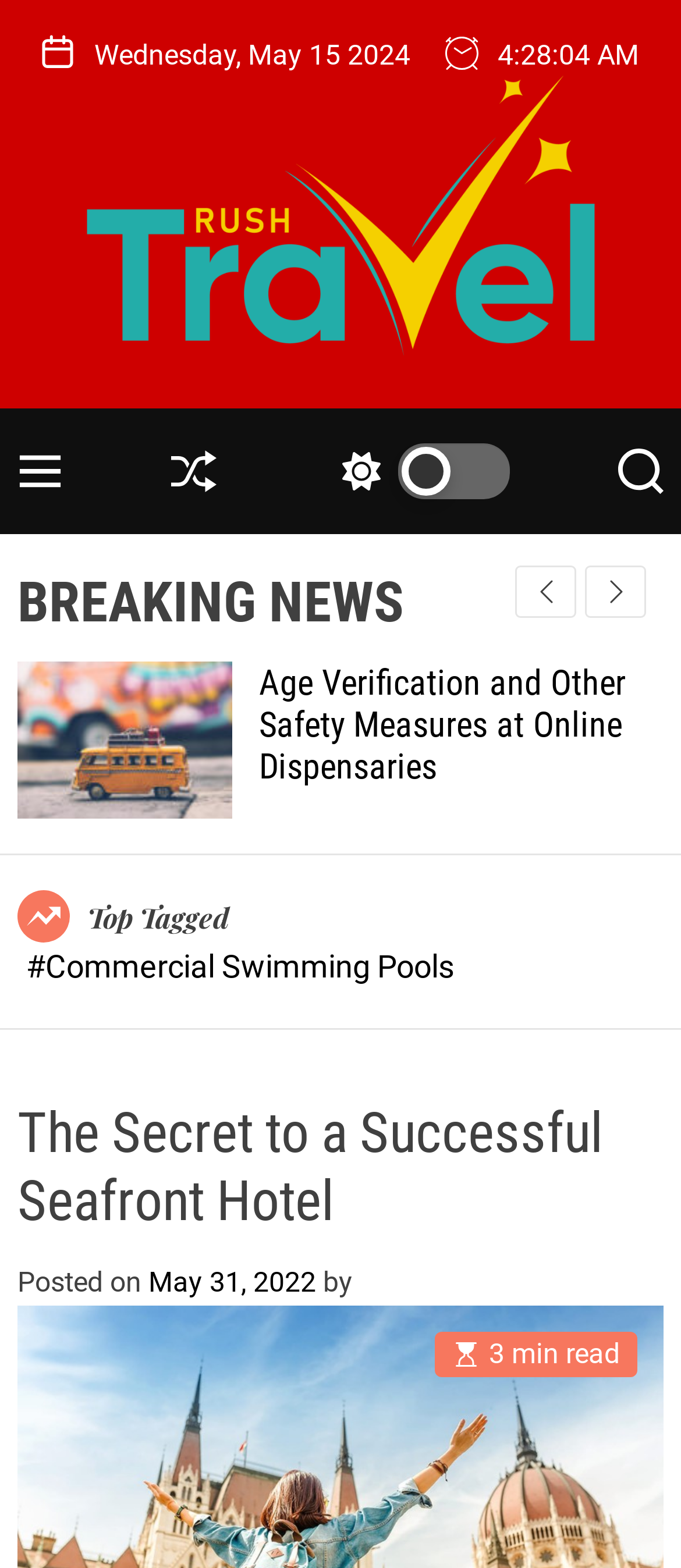Determine the bounding box coordinates for the HTML element mentioned in the following description: "parent_node: Search name="s" placeholder="Search..."". The coordinates should be a list of four floats ranging from 0 to 1, represented as [left, top, right, bottom].

None